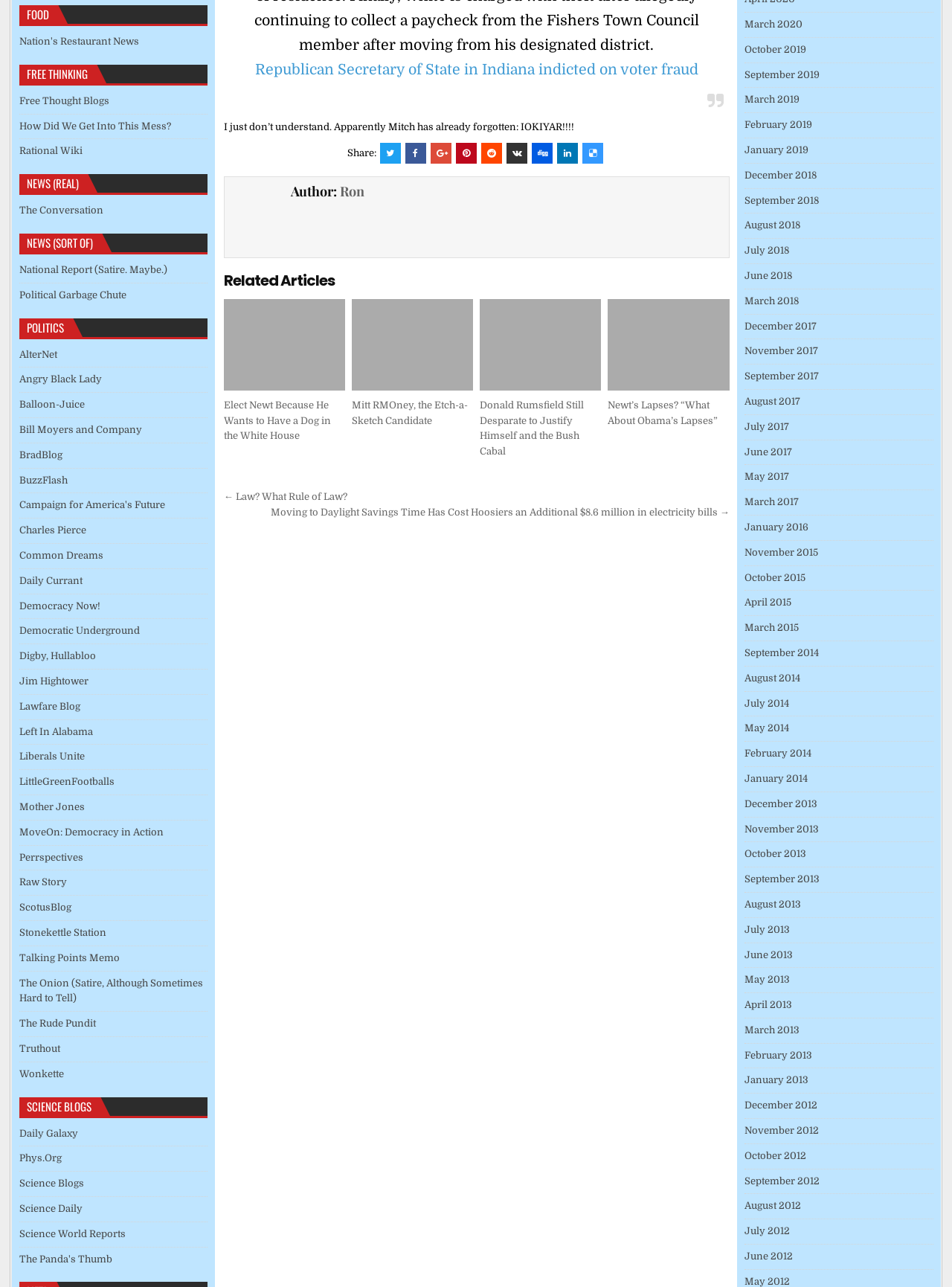Bounding box coordinates are specified in the format (top-left x, top-left y, bottom-right x, bottom-right y). All values are floating point numbers bounded between 0 and 1. Please provide the bounding box coordinate of the region this sentence describes: Mitt RMOney, the Etch-a-Sketch Candidate

[0.369, 0.31, 0.491, 0.331]